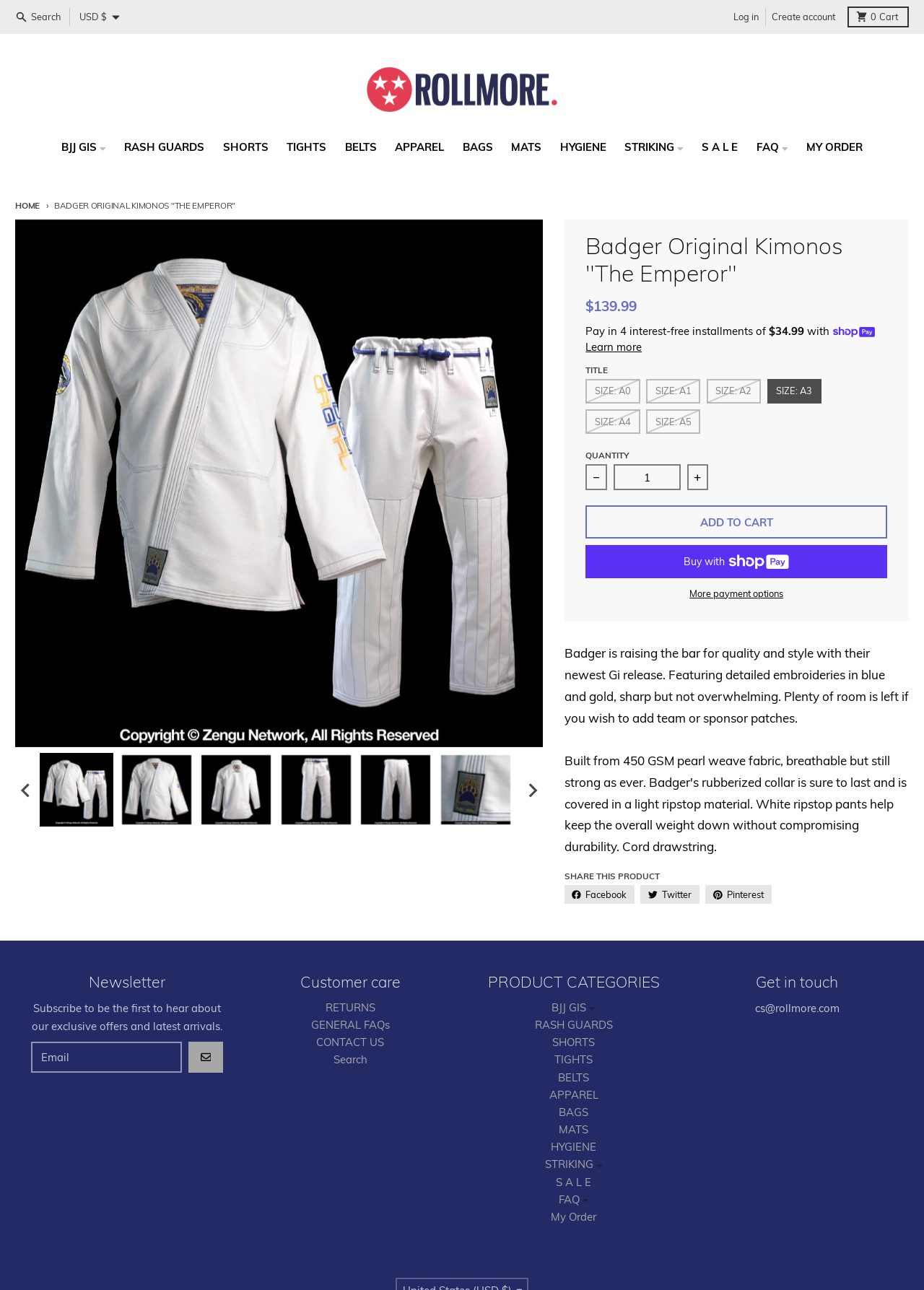Ascertain the bounding box coordinates for the UI element detailed here: "Next Post →". The coordinates should be provided as [left, top, right, bottom] with each value being a float between 0 and 1.

None